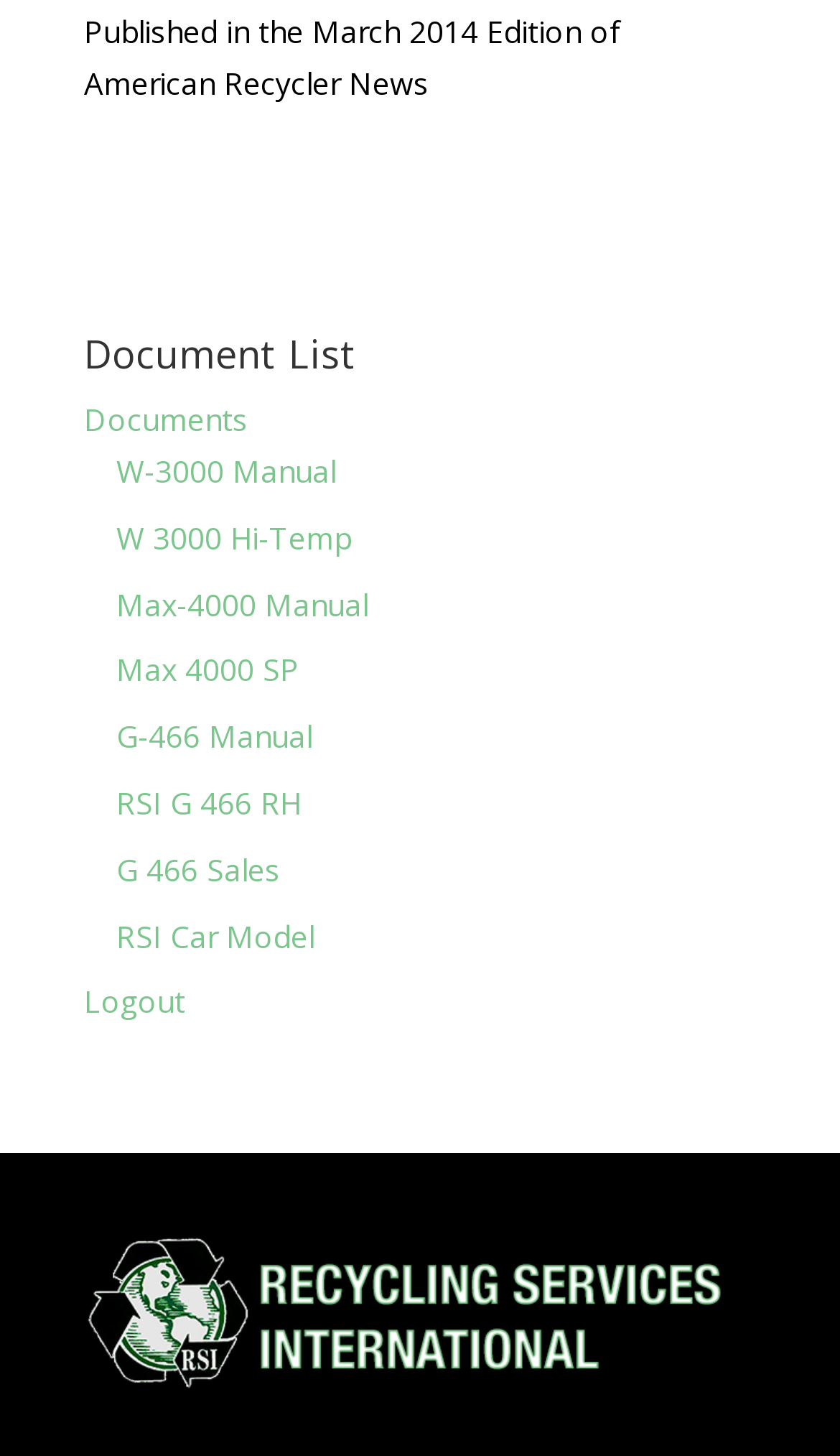Respond to the following question with a brief word or phrase:
How many documents are listed?

7